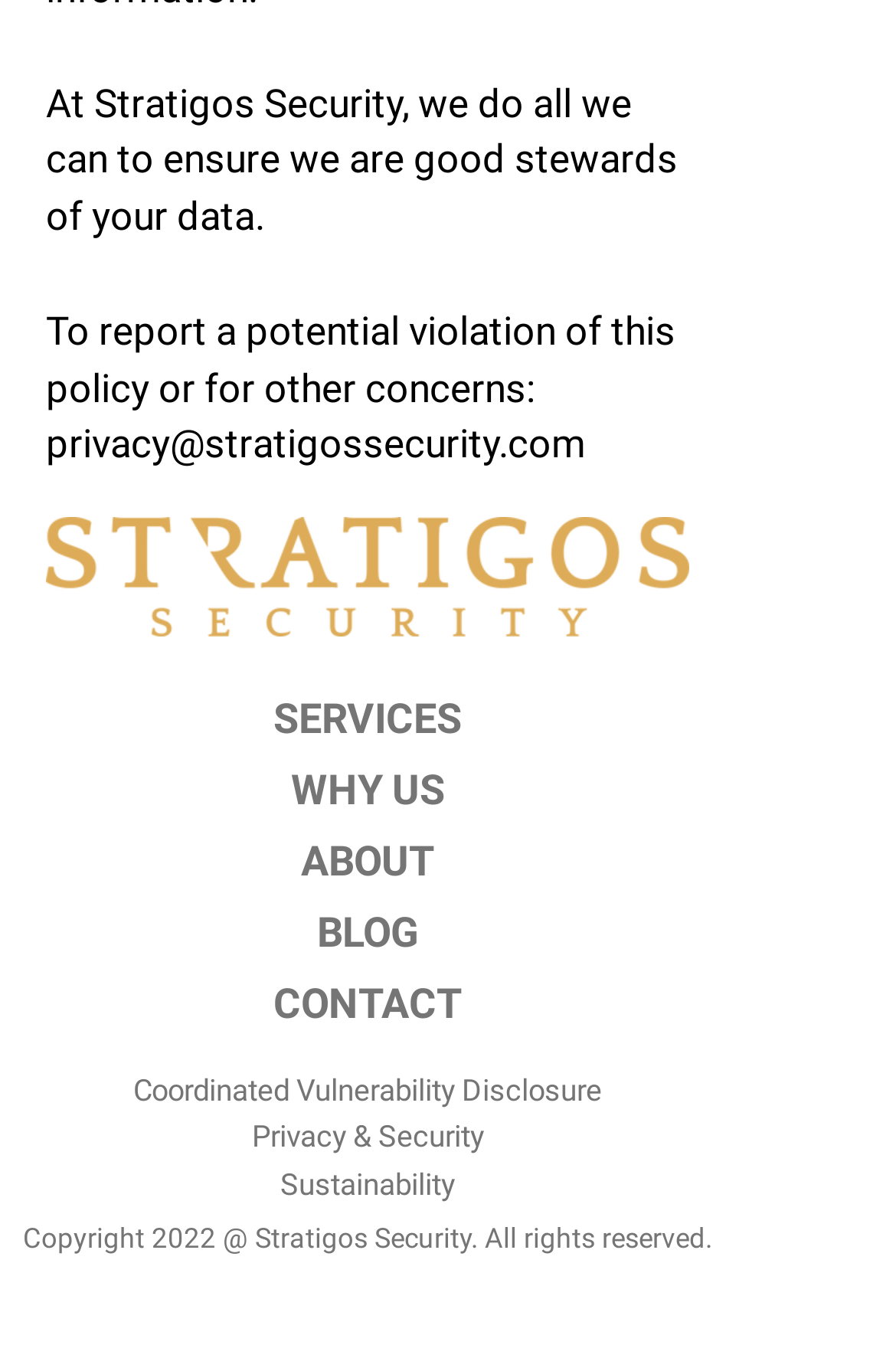Given the description "Privacy & Security", provide the bounding box coordinates of the corresponding UI element.

[0.281, 0.824, 0.54, 0.85]